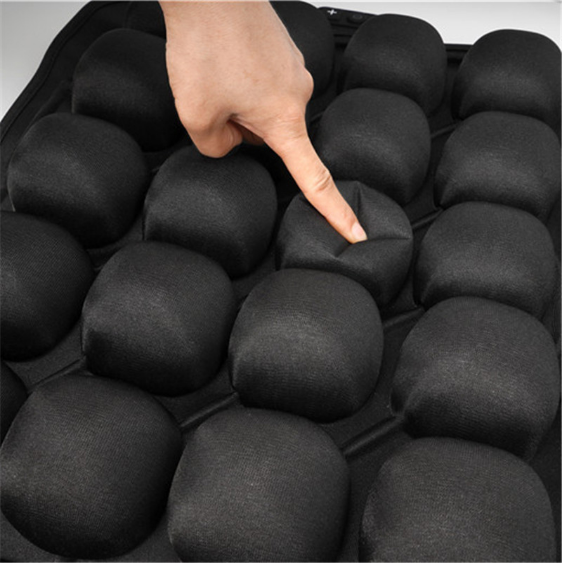Please give a succinct answer to the question in one word or phrase:
What are some potential environments where the cushion can be used?

Offices, vehicles, travel